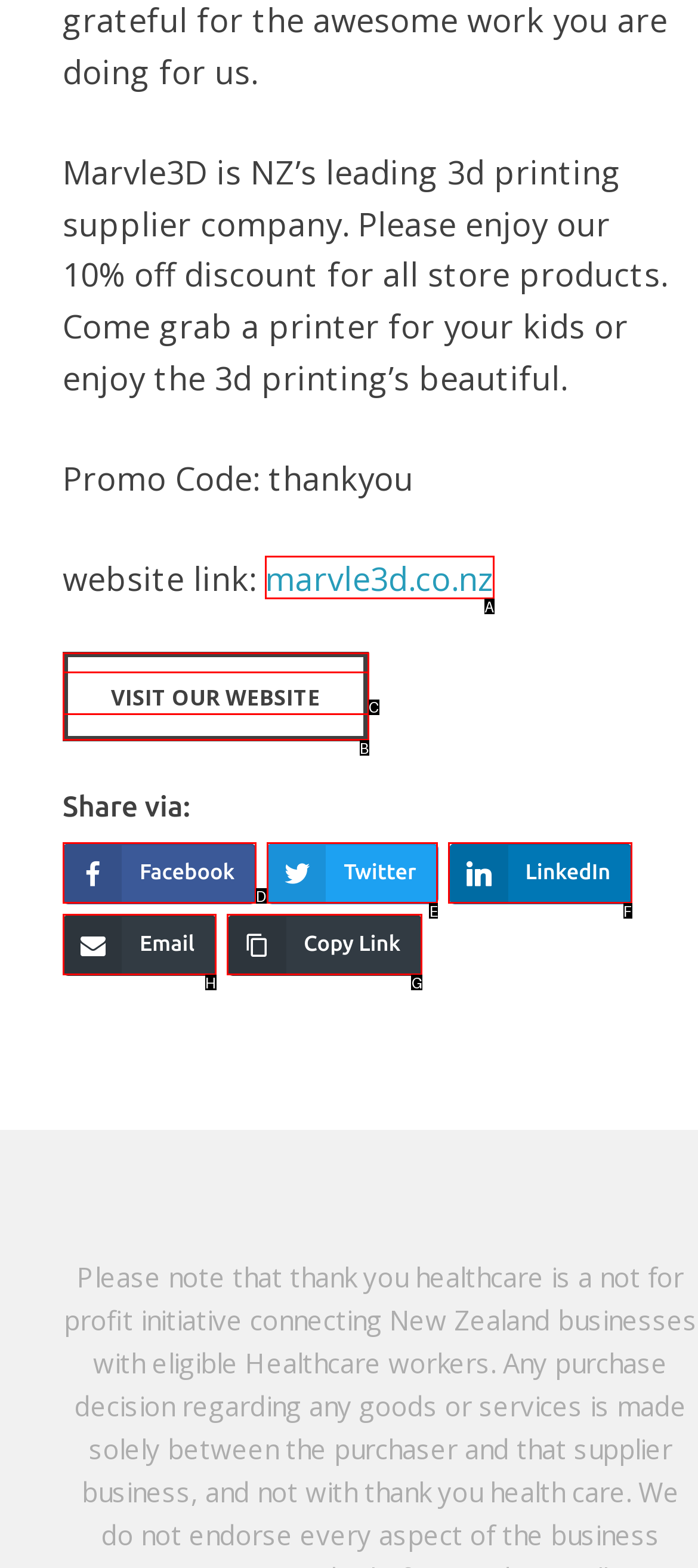Select the appropriate bounding box to fulfill the task: Explore 'Running' category Respond with the corresponding letter from the choices provided.

None